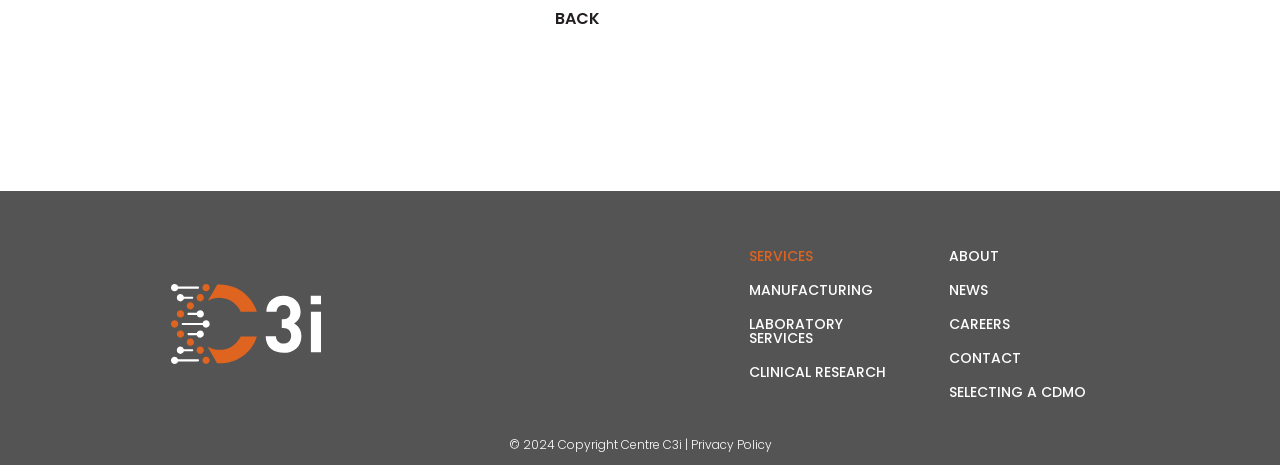How many image elements are there on the page?
Refer to the image and provide a one-word or short phrase answer.

1